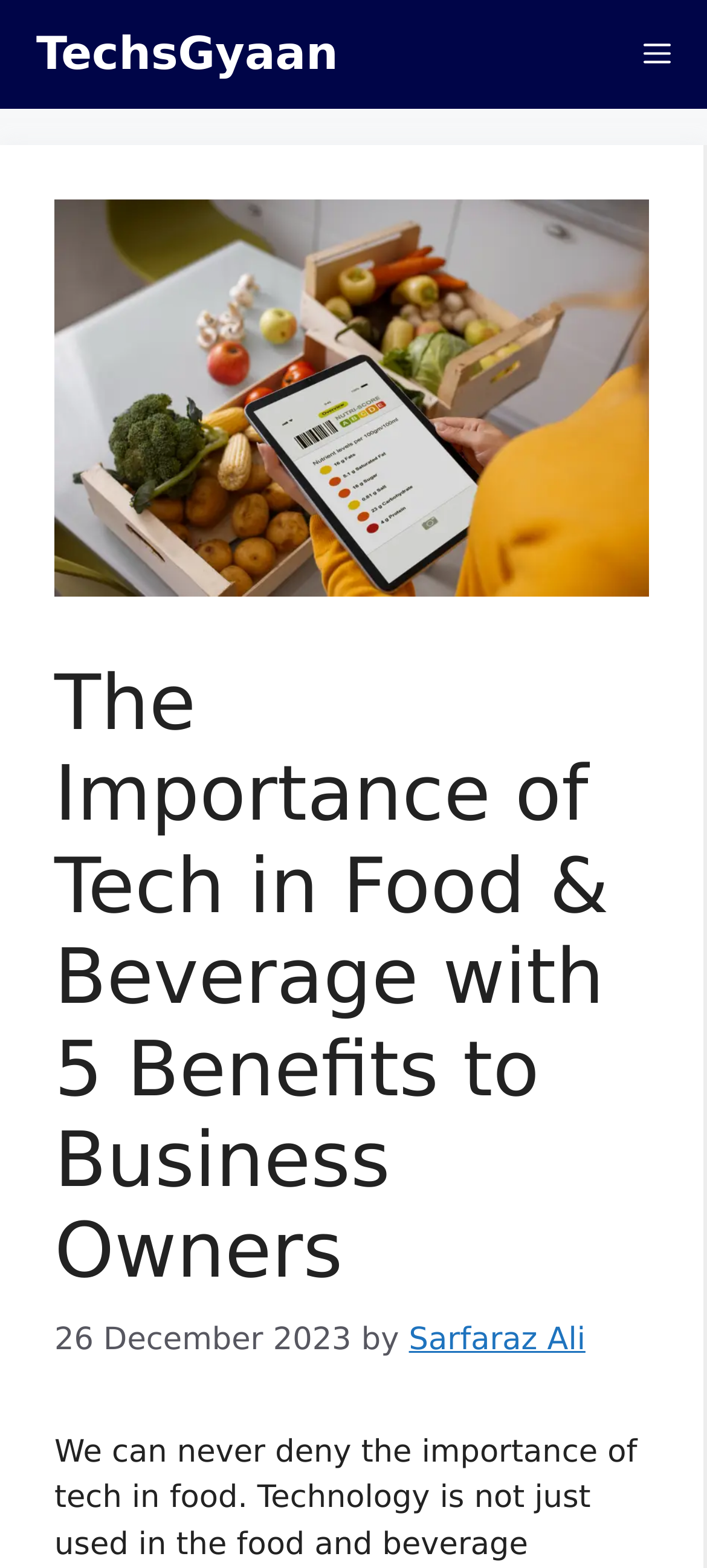Find the bounding box of the UI element described as: "Sarfaraz Ali". The bounding box coordinates should be given as four float values between 0 and 1, i.e., [left, top, right, bottom].

[0.578, 0.843, 0.828, 0.866]